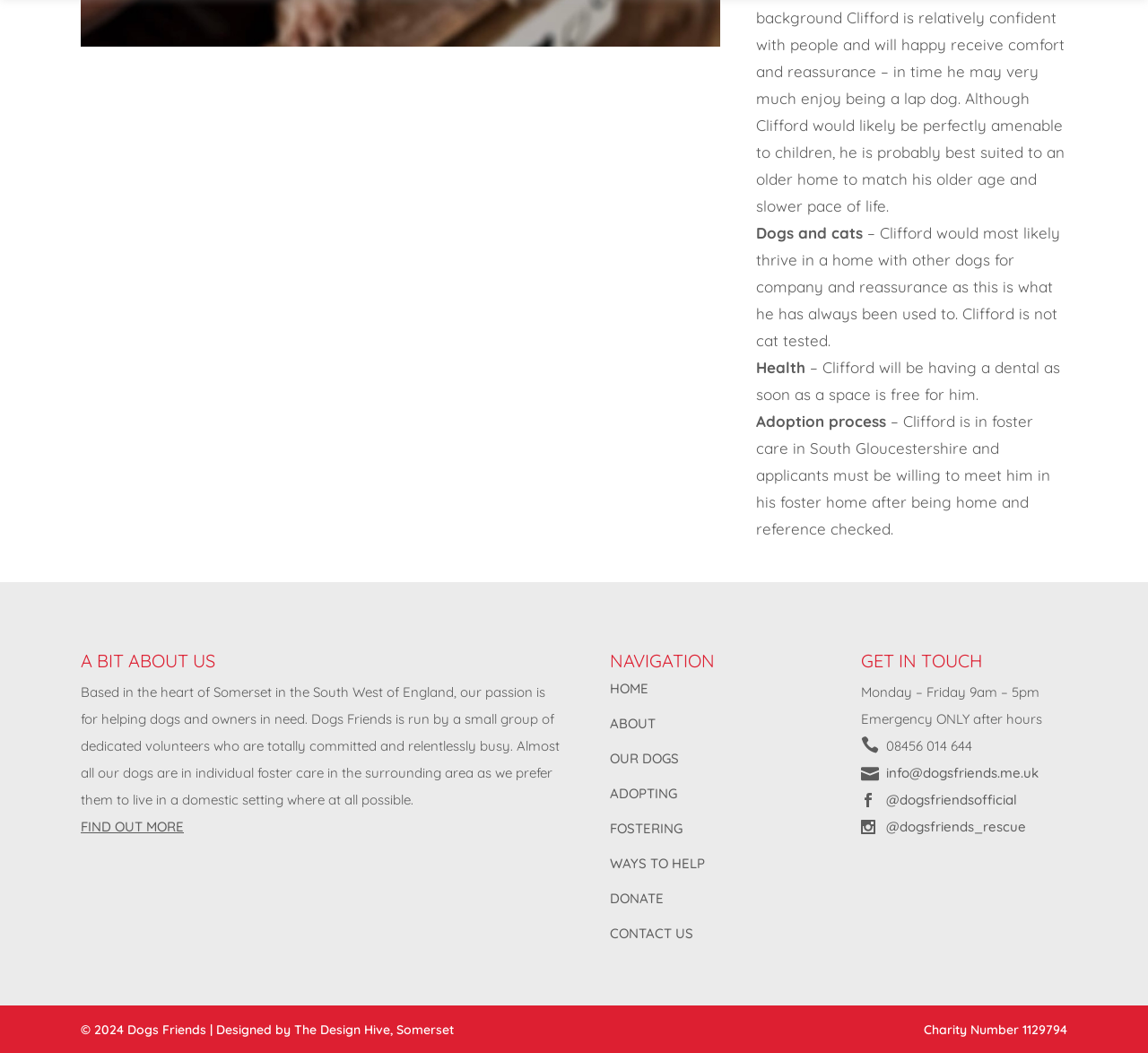Bounding box coordinates are specified in the format (top-left x, top-left y, bottom-right x, bottom-right y). All values are floating point numbers bounded between 0 and 1. Please provide the bounding box coordinate of the region this sentence describes: WAYS TO HELP

[0.531, 0.811, 0.723, 0.83]